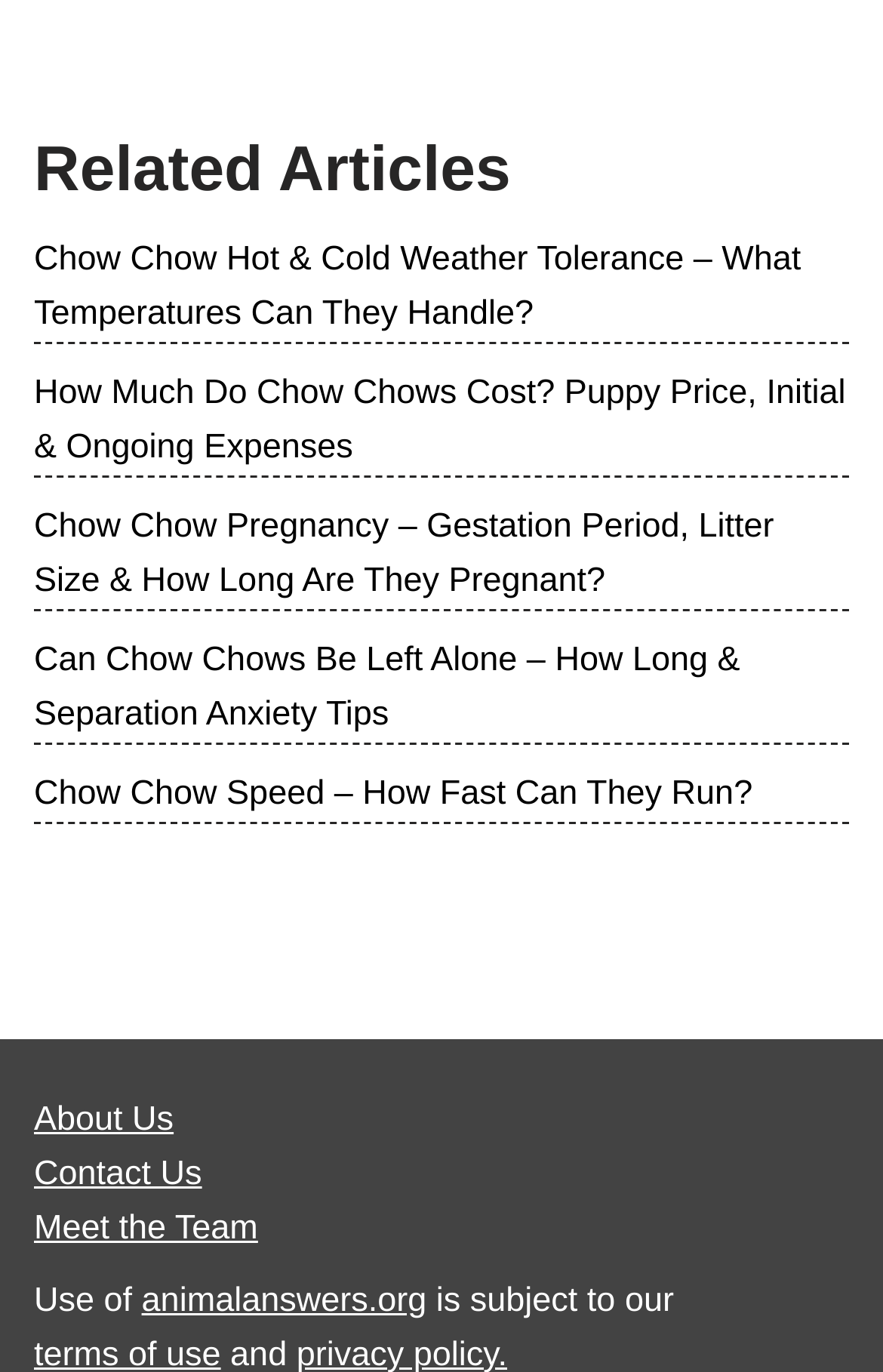What is the topic of the first related article?
Ensure your answer is thorough and detailed.

I looked at the text of the first link element under the 'Related Articles' heading, which is 'Chow Chow Hot & Cold Weather Tolerance – What Temperatures Can They Handle?'.